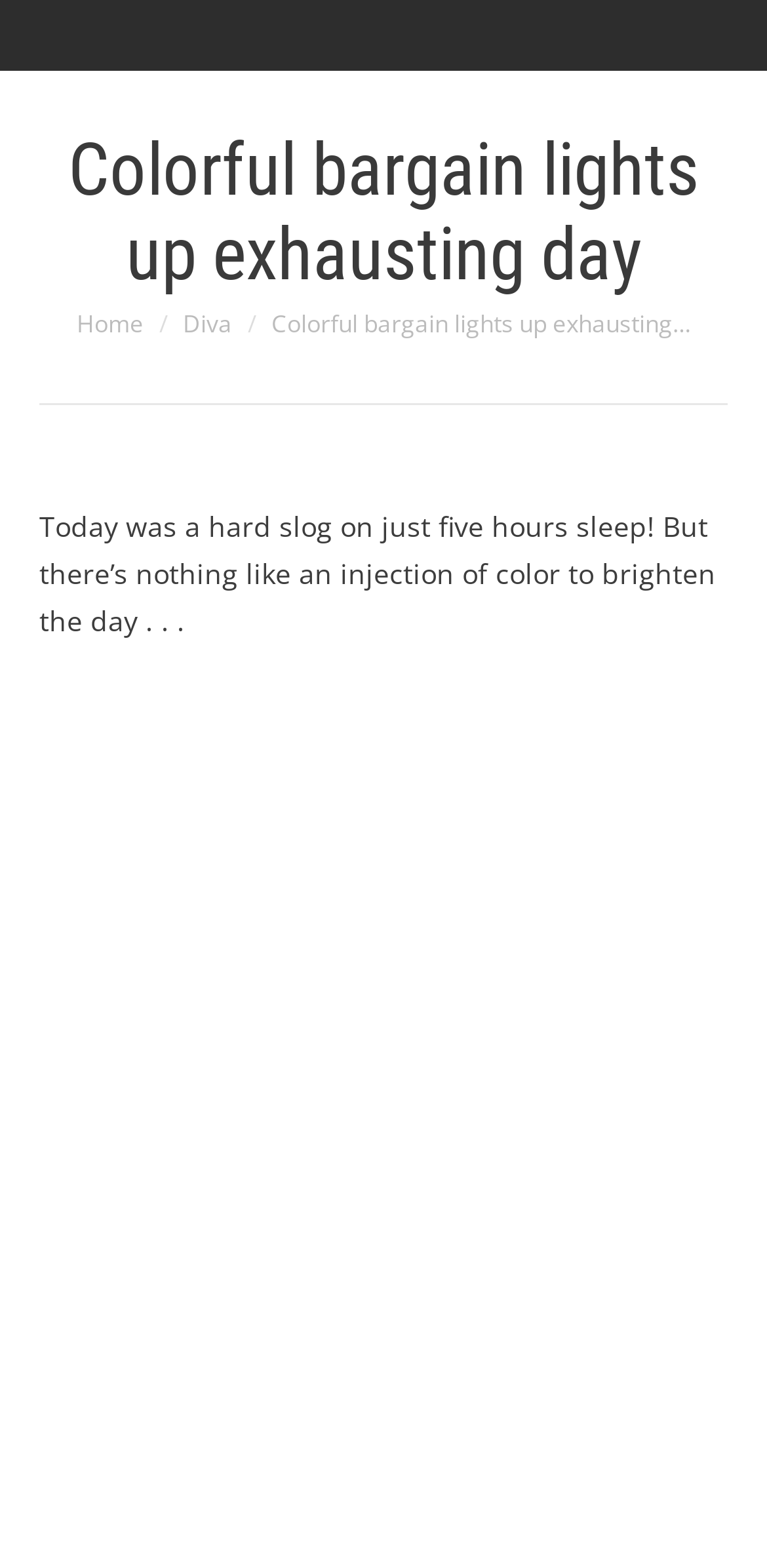How many links are in the top navigation?
Please provide a single word or phrase as the answer based on the screenshot.

3